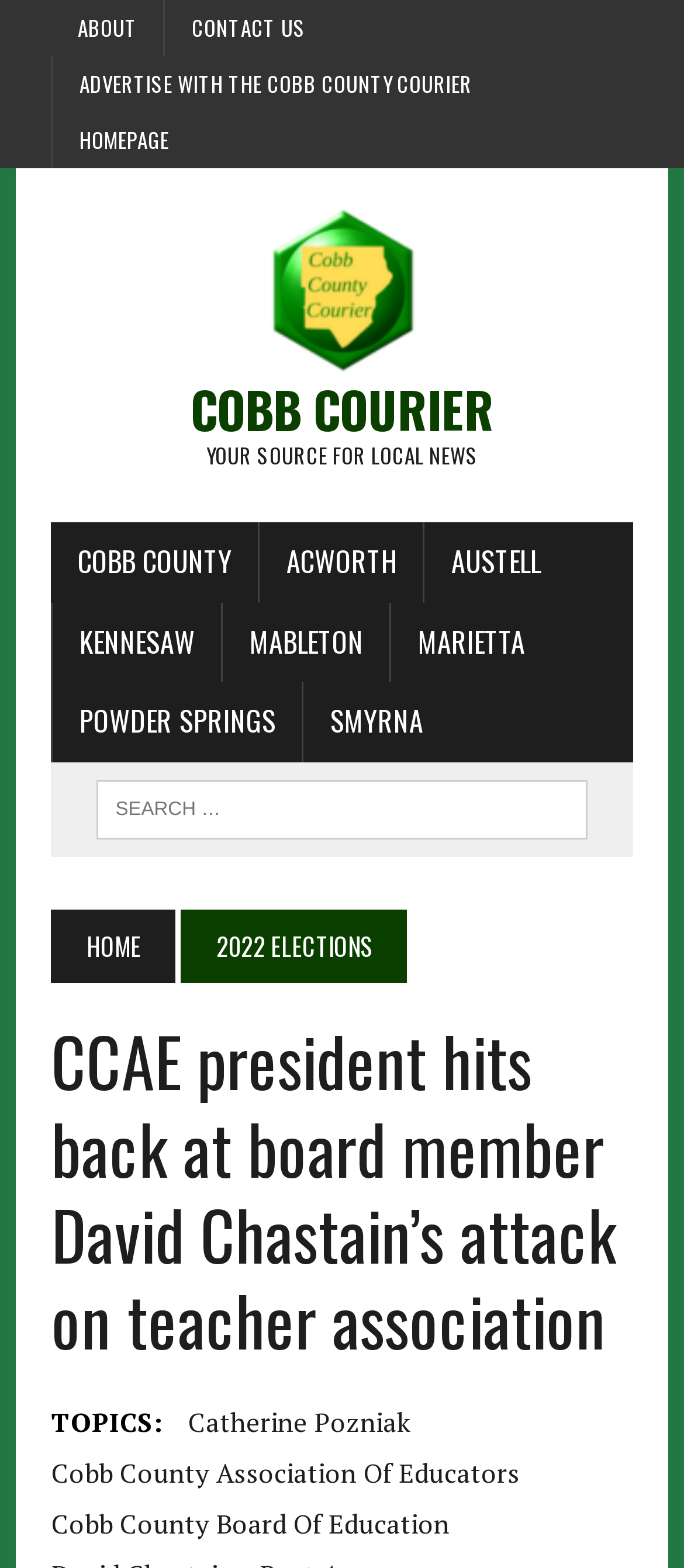What is the name of the president mentioned in the article?
Examine the screenshot and reply with a single word or phrase.

Jeff Hubbard